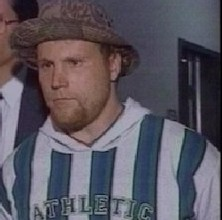Answer with a single word or phrase: 
In what year was Richard Drummond murdered?

1994